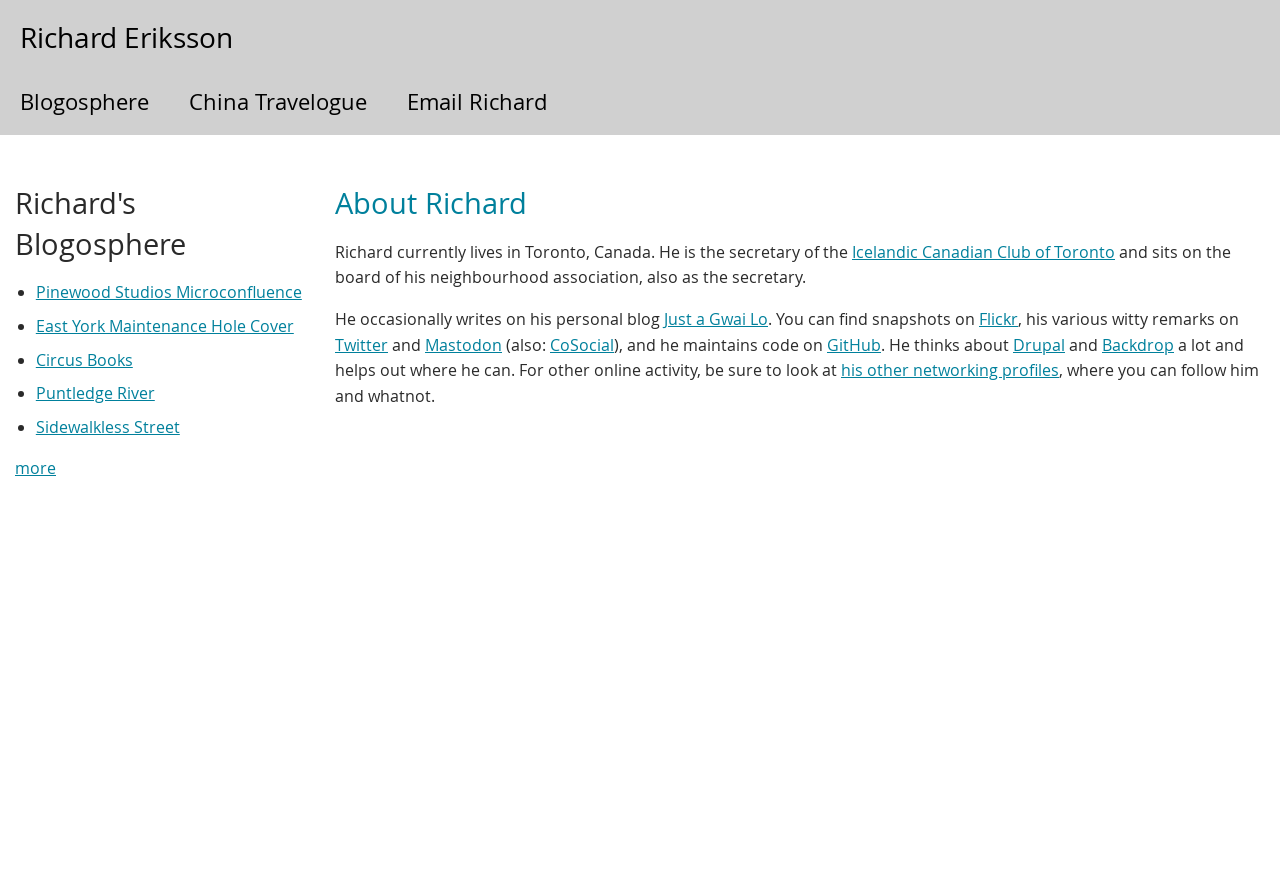Determine the bounding box coordinates of the region to click in order to accomplish the following instruction: "Click on the 'About Richard' link". Provide the coordinates as four float numbers between 0 and 1, specifically [left, top, right, bottom].

[0.262, 0.211, 0.412, 0.255]